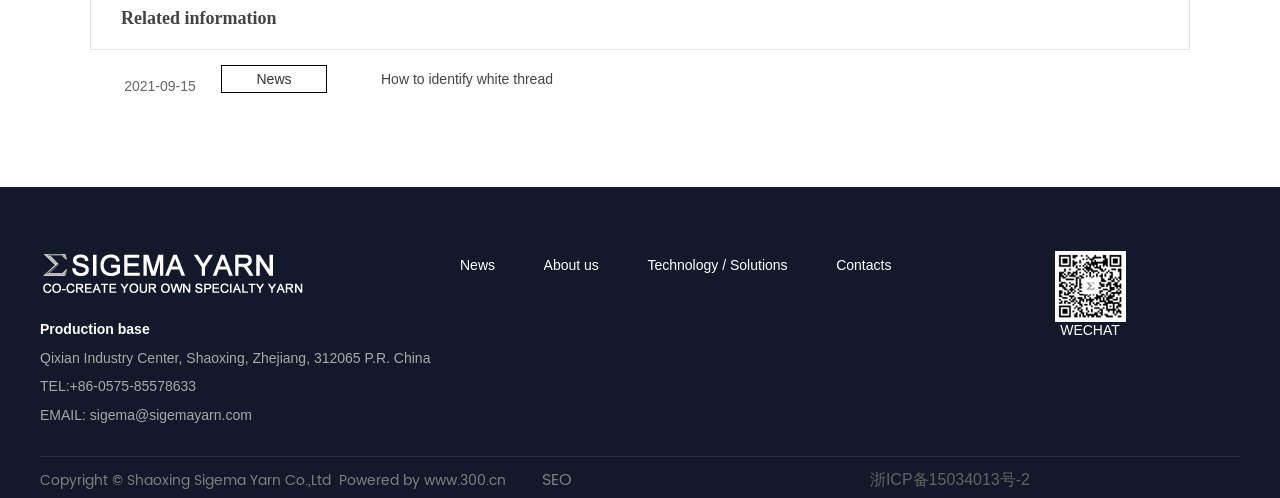What is the name of the industry center mentioned on the webpage?
Please provide a detailed answer to the question.

The name of the industry center mentioned on the webpage is 'Qixian Industry Center', which can be found in the StaticText element with the text 'Qixian Industry Center, Shaoxing, Zhejiang, 312065 P.R. China' and bounding box coordinates [0.031, 0.702, 0.336, 0.734].